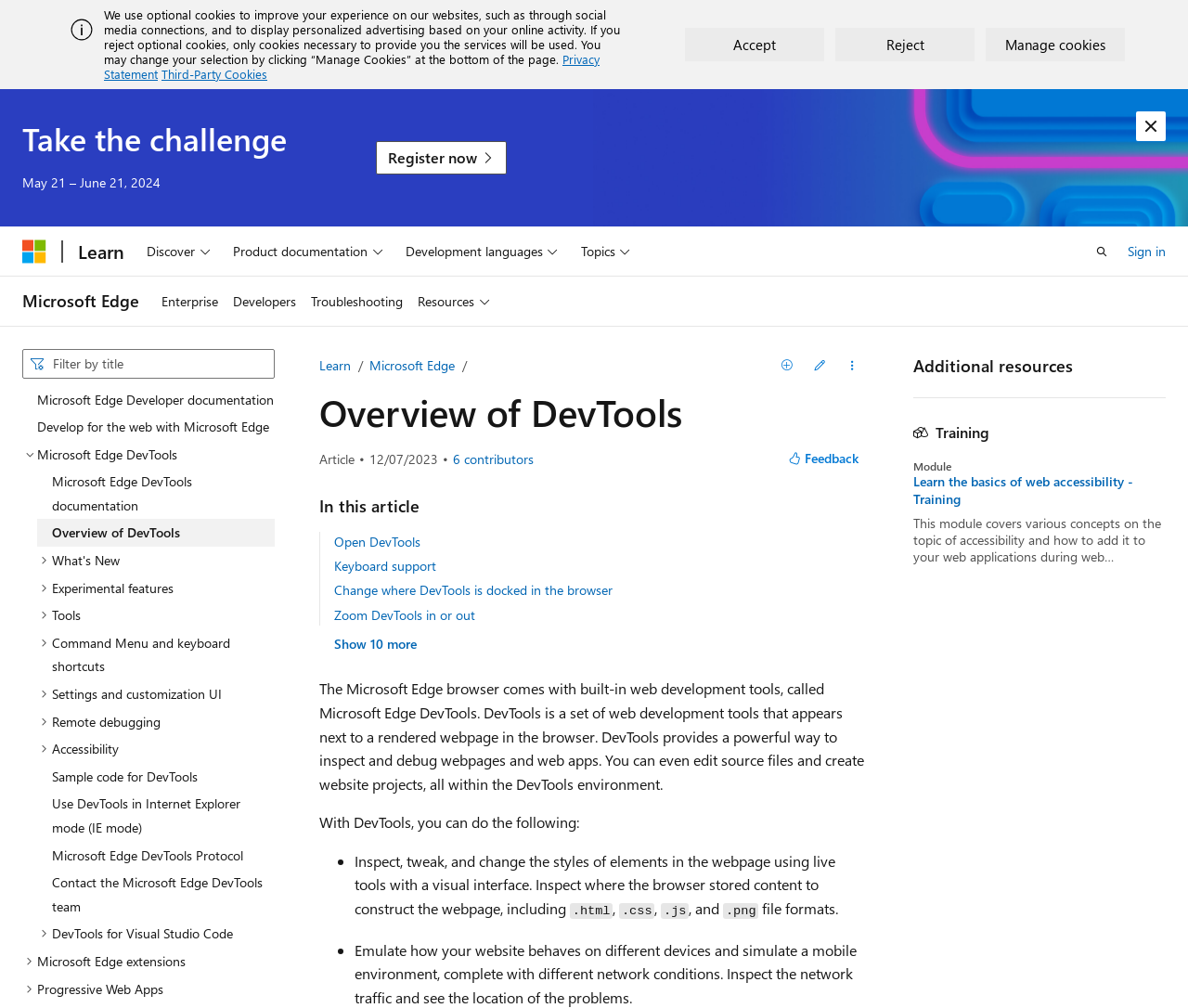Please find the bounding box for the UI component described as follows: "Zoom DevTools in or out".

[0.281, 0.601, 0.4, 0.618]